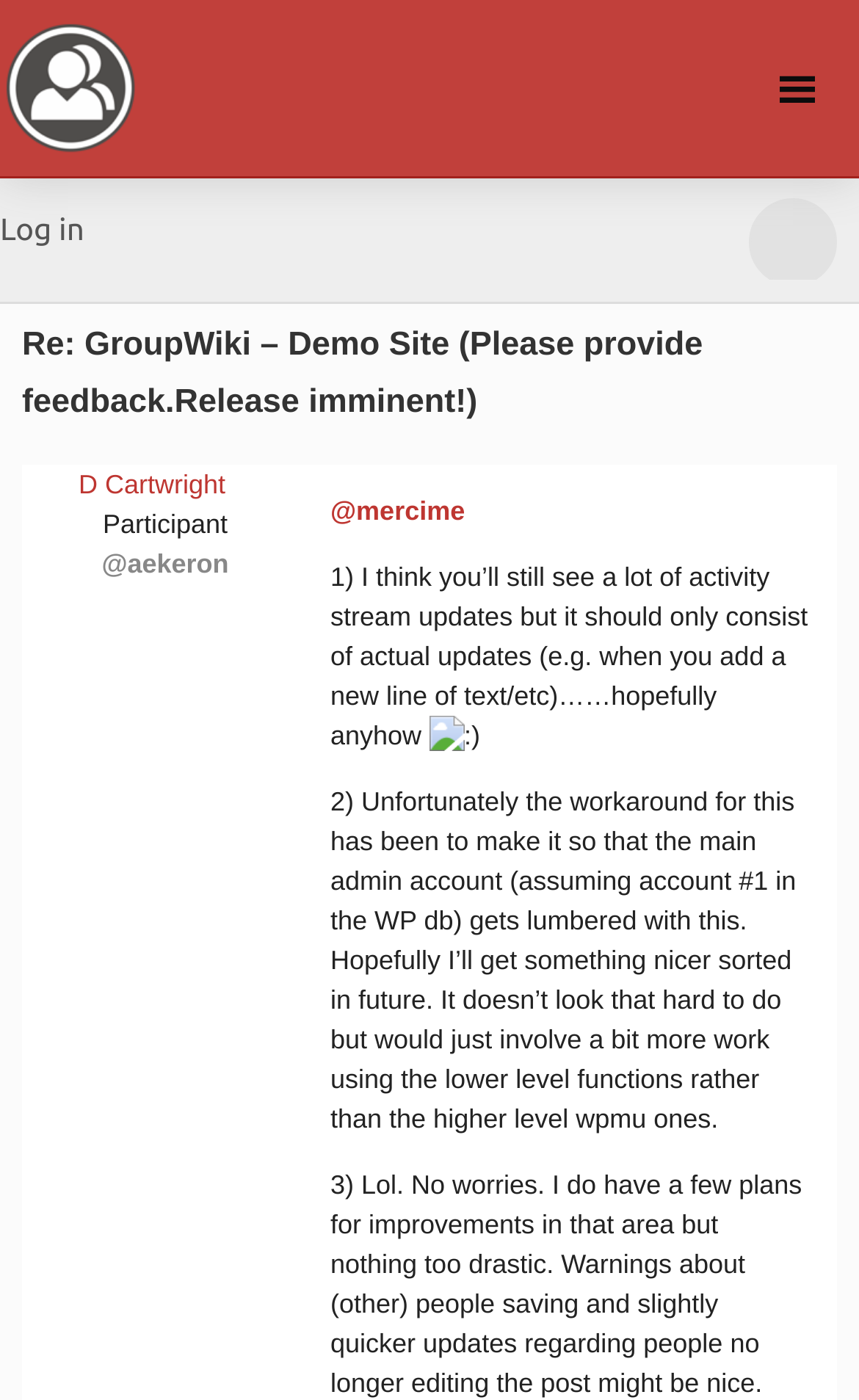How many replies are there in the conversation?
Carefully analyze the image and provide a thorough answer to the question.

I counted the number of StaticText elements that contain replies, which are '1) I think you’ll still see a lot of activity stream updates...', '2) Unfortunately the workaround for this has been to make it so that the main admin account...', and '3) Lol. No worries. I do have a few plans for improvements in that area...'. There are three such elements, so there are three replies in the conversation.